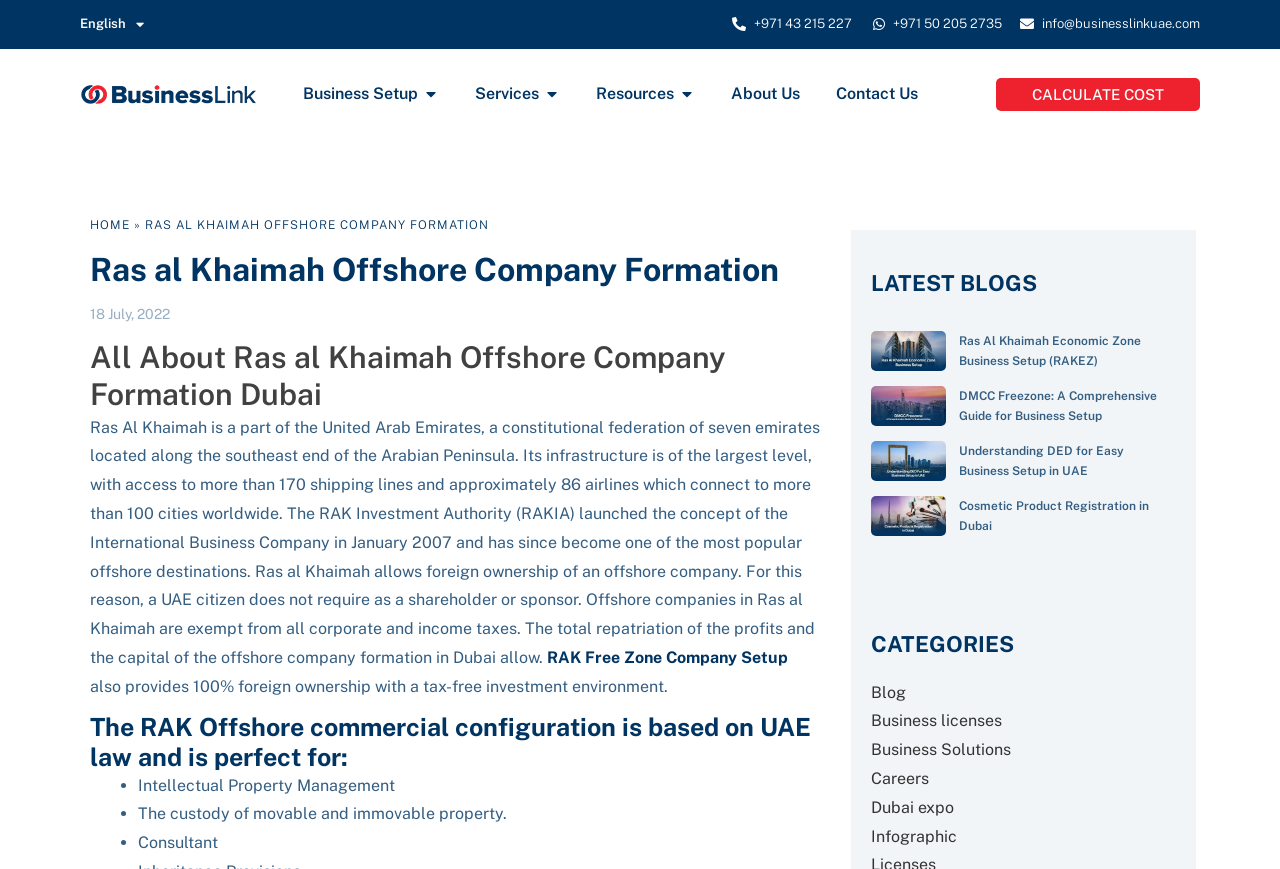Provide a thorough and detailed response to the question by examining the image: 
How many latest blogs are displayed?

I found a section with the heading 'LATEST BLOGS' and then four blog entries with images and links, which suggests that there are four latest blogs displayed.